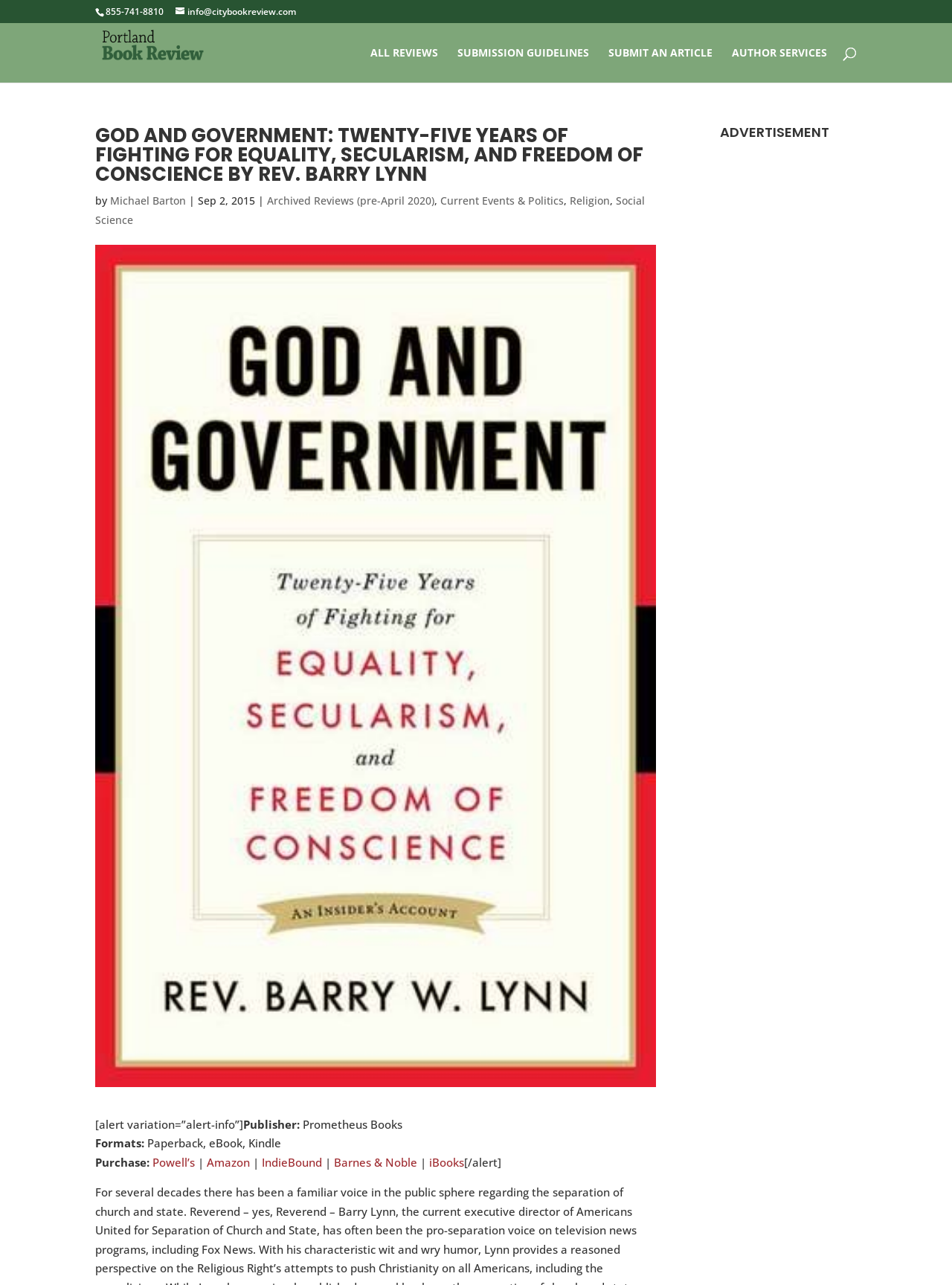What is the phone number on the webpage?
Based on the screenshot, answer the question with a single word or phrase.

855-741-8810